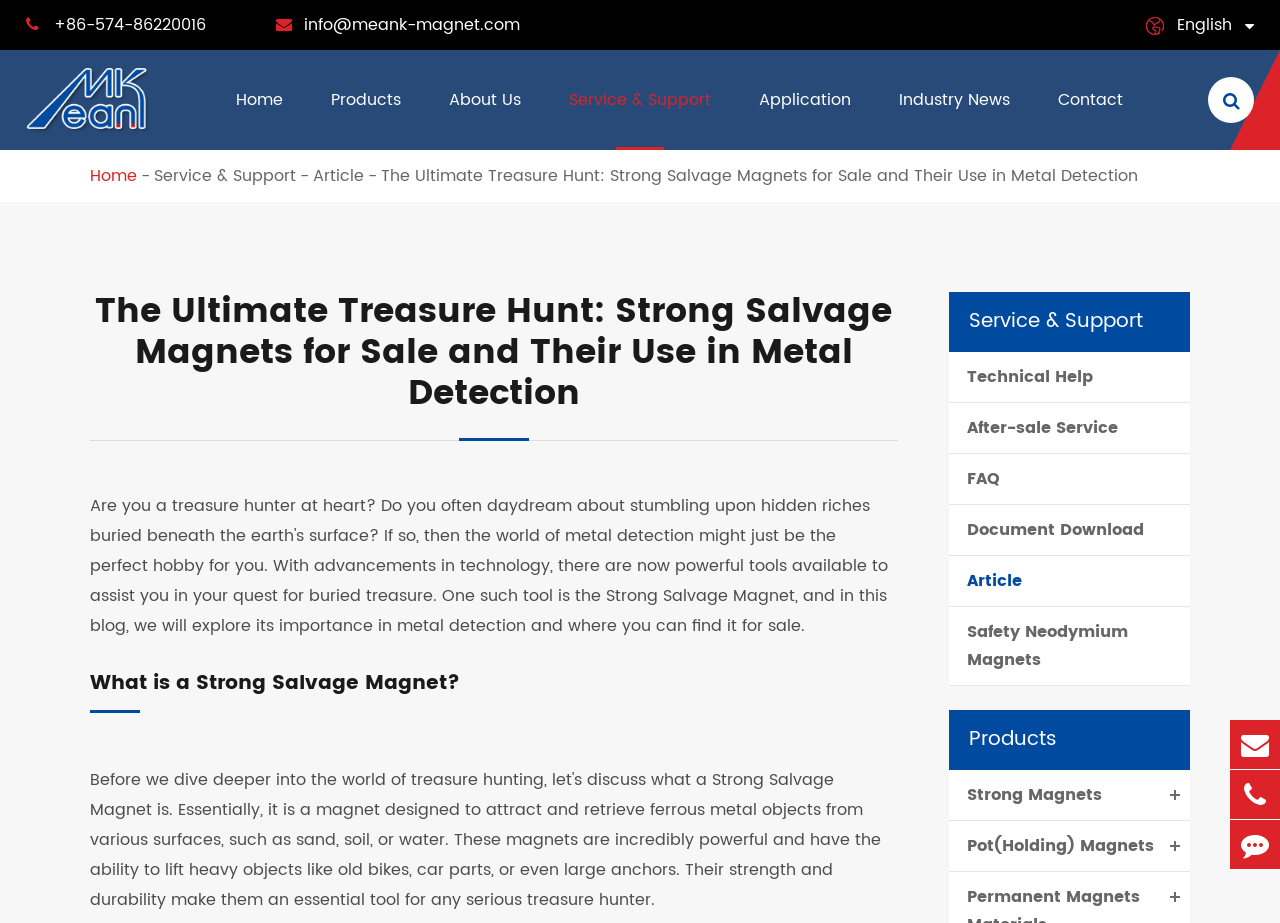Determine the bounding box coordinates for the element that should be clicked to follow this instruction: "Click on the 'HEALTH' link". The coordinates should be given as four float numbers between 0 and 1, in the format [left, top, right, bottom].

None